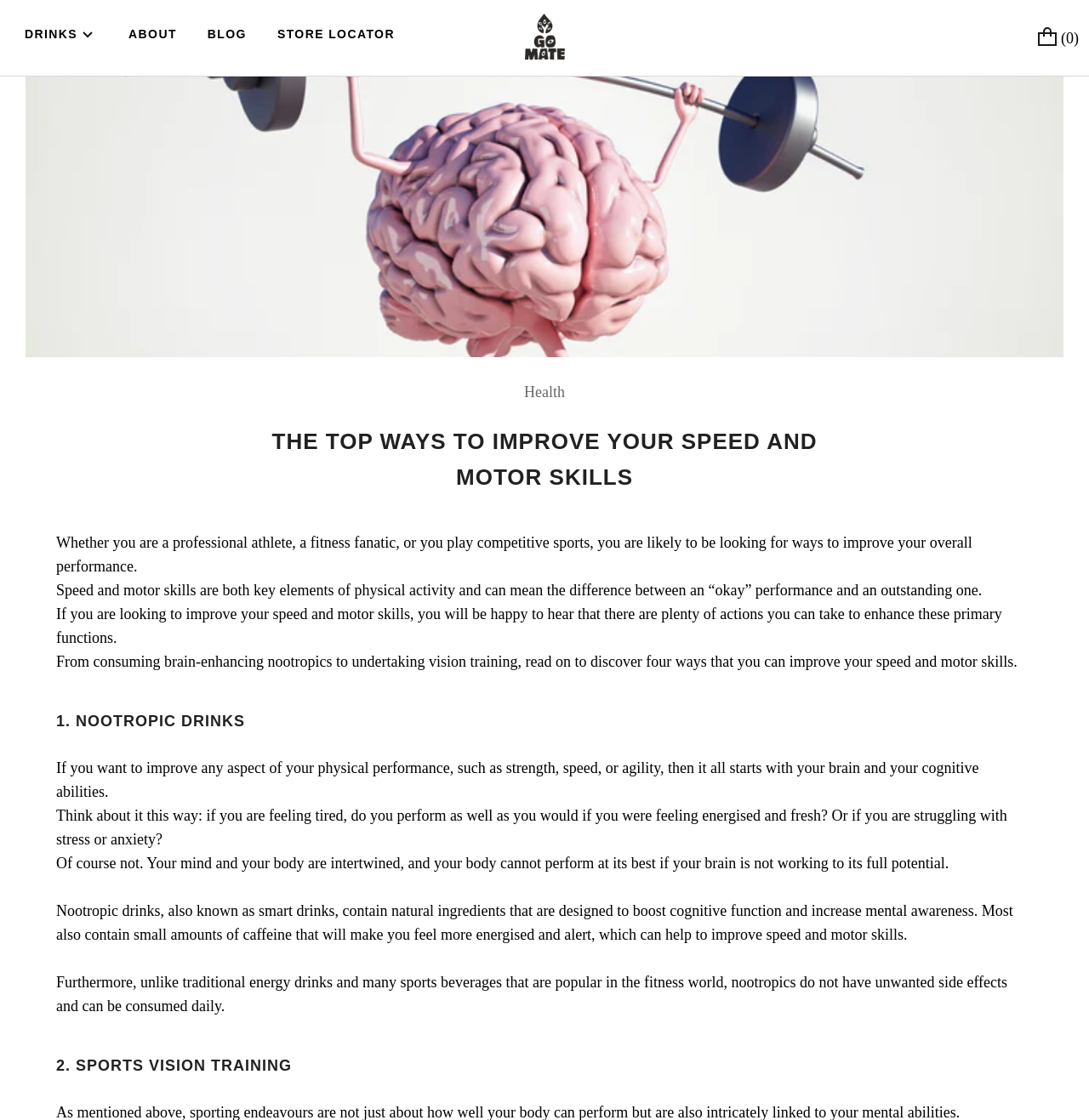What type of drinks are mentioned in the webpage? Refer to the image and provide a one-word or short phrase answer.

Nootropic drinks